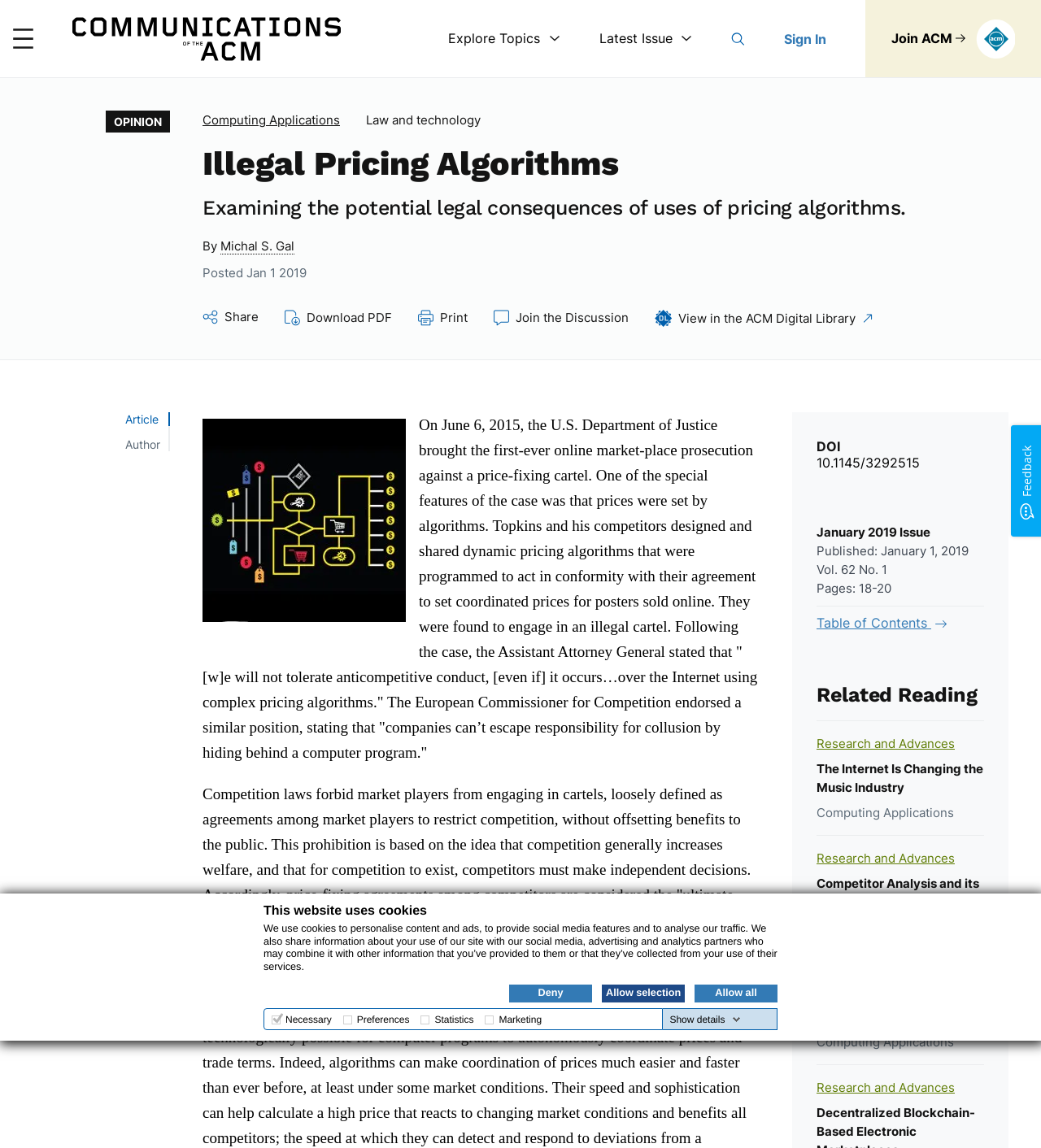Provide the bounding box coordinates, formatted as (top-left x, top-left y, bottom-right x, bottom-right y), with all values being floating point numbers between 0 and 1. Identify the bounding box of the UI element that matches the description: 智能体

None